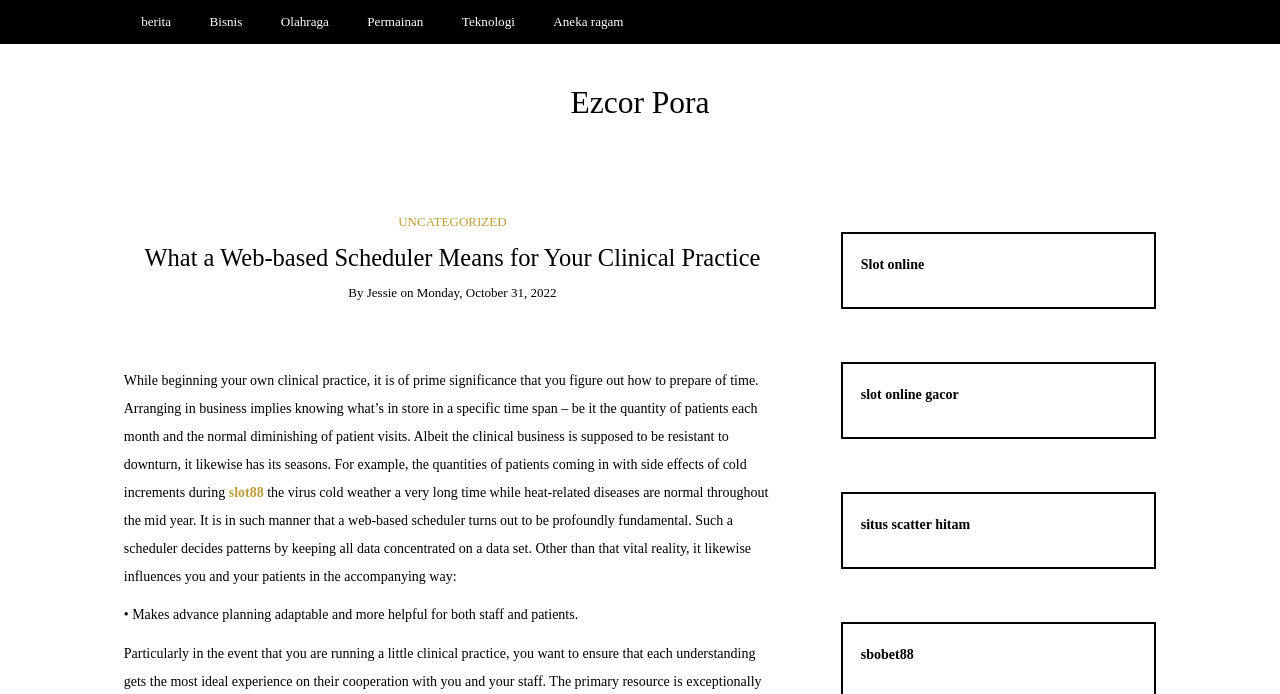Please find the bounding box coordinates of the element that needs to be clicked to perform the following instruction: "View Sbobet88 website". The bounding box coordinates should be four float numbers between 0 and 1, represented as [left, top, right, bottom].

[0.672, 0.932, 0.714, 0.954]